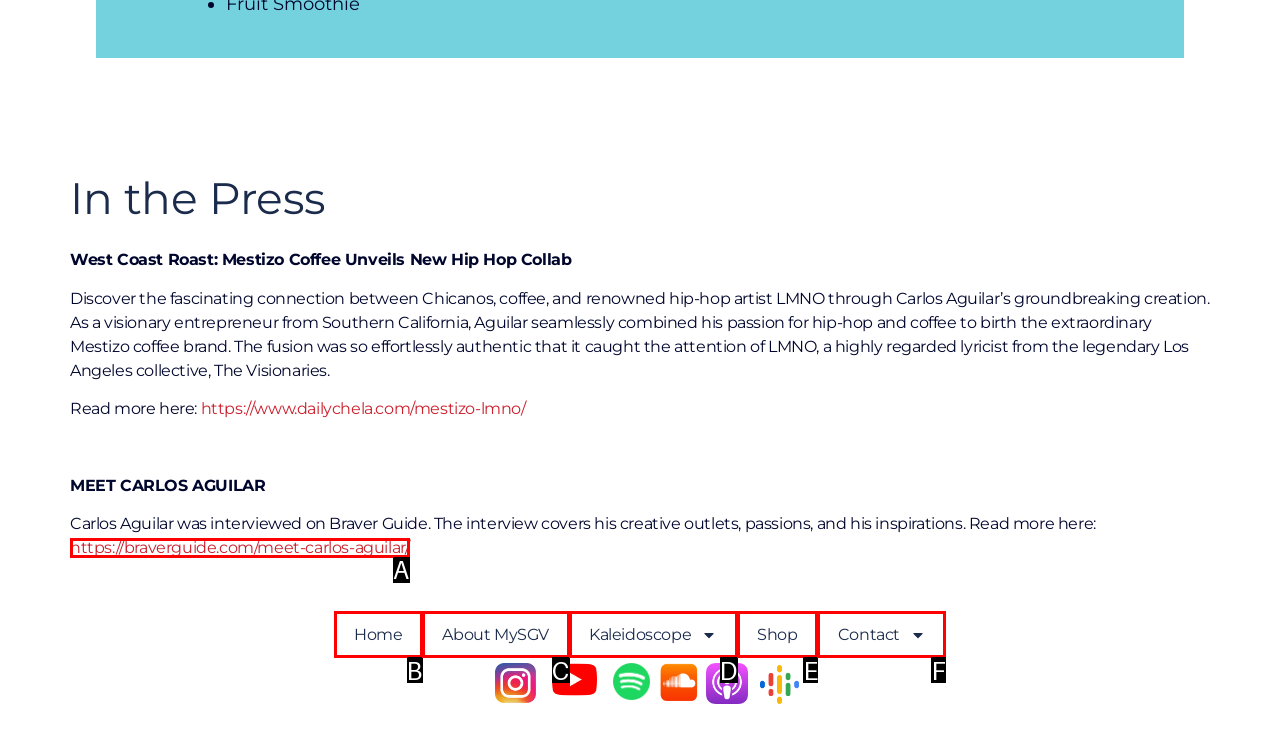Based on the description About MySGV, identify the most suitable HTML element from the options. Provide your answer as the corresponding letter.

C